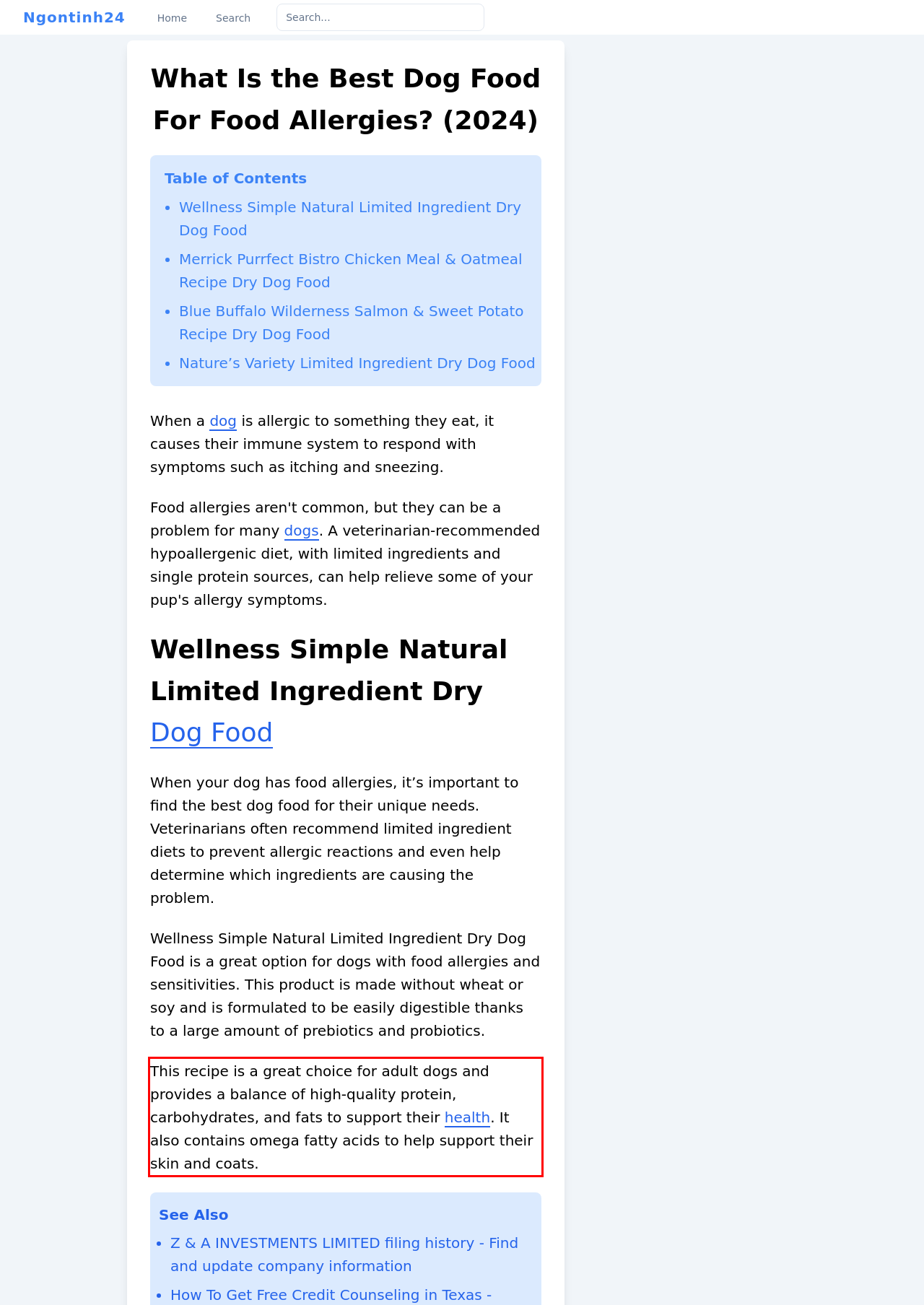Examine the webpage screenshot and use OCR to recognize and output the text within the red bounding box.

This recipe is a great choice for adult dogs and provides a balance of high-quality protein, carbohydrates, and fats to support their health. It also contains omega fatty acids to help support their skin and coats.